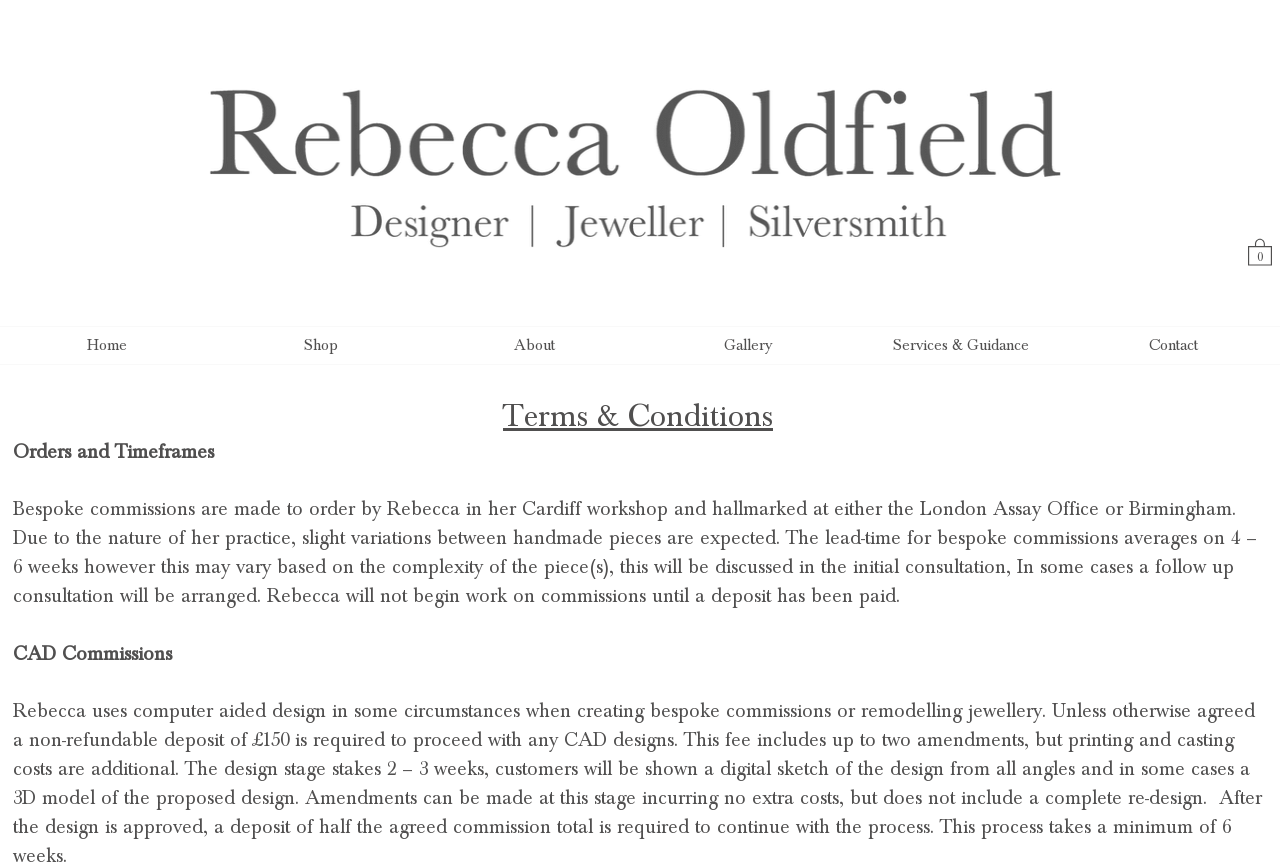Please find the top heading of the webpage and generate its text.

Terms & Conditions